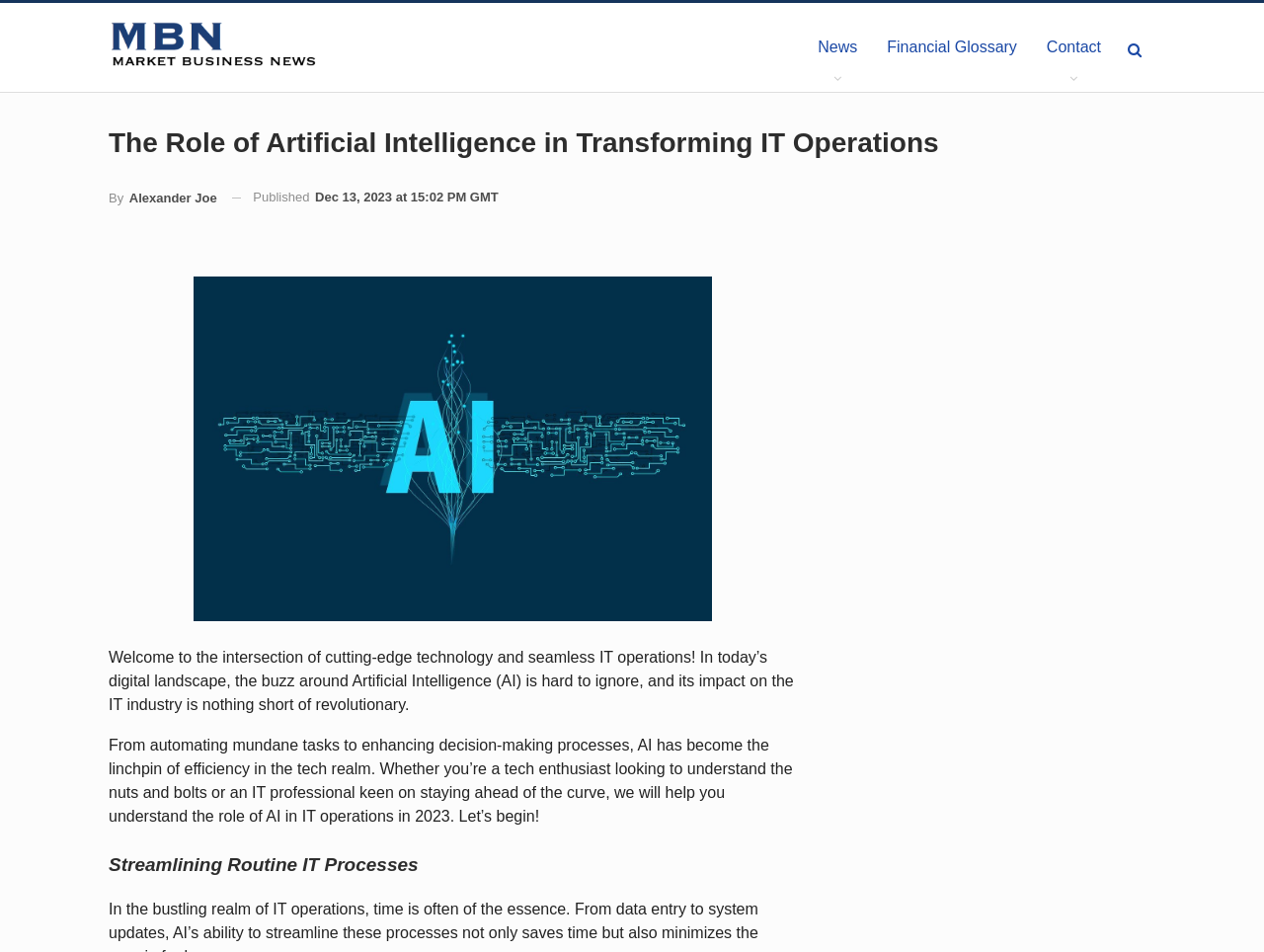What is the author of the article?
Using the image, answer in one word or phrase.

Alexander Joe